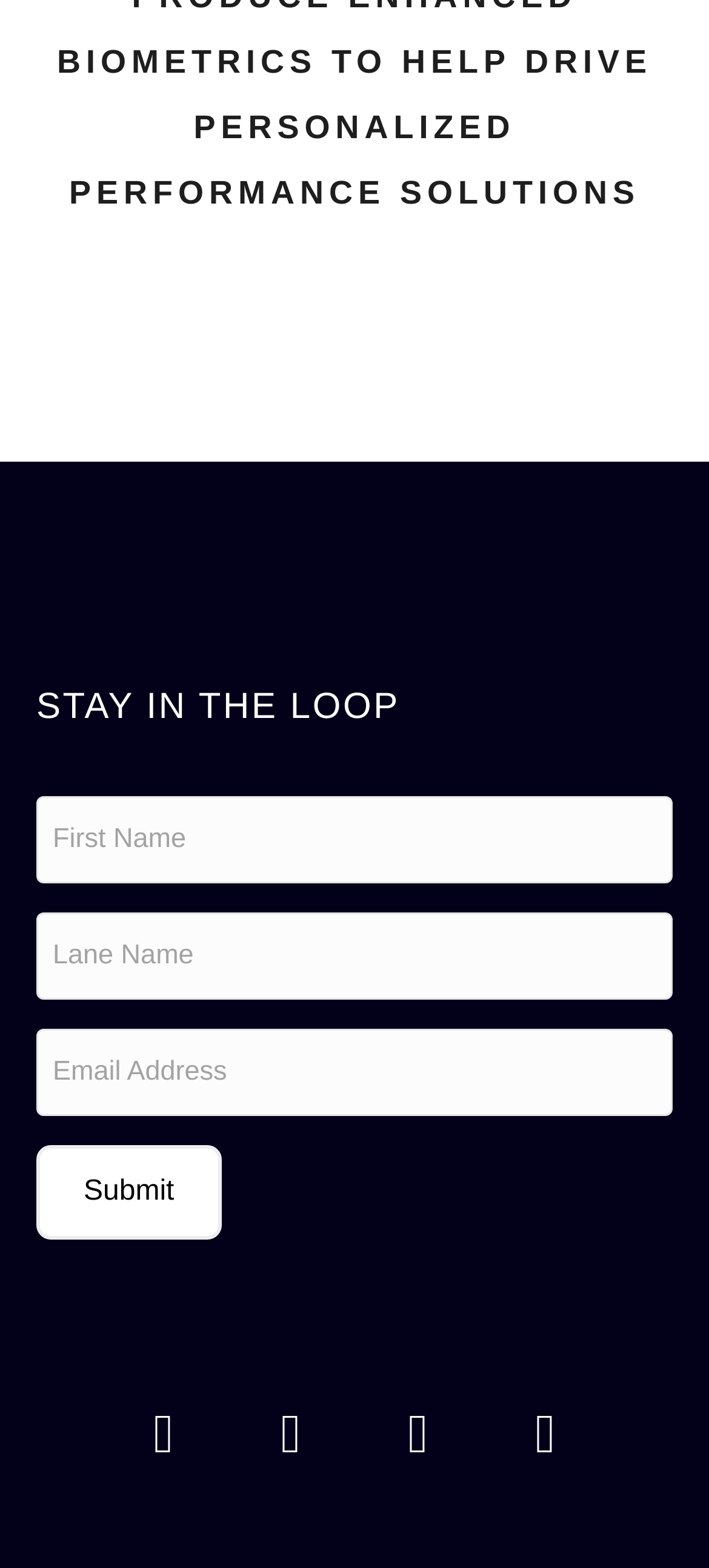Use a single word or phrase to answer this question: 
How many social media buttons are present at the bottom?

4